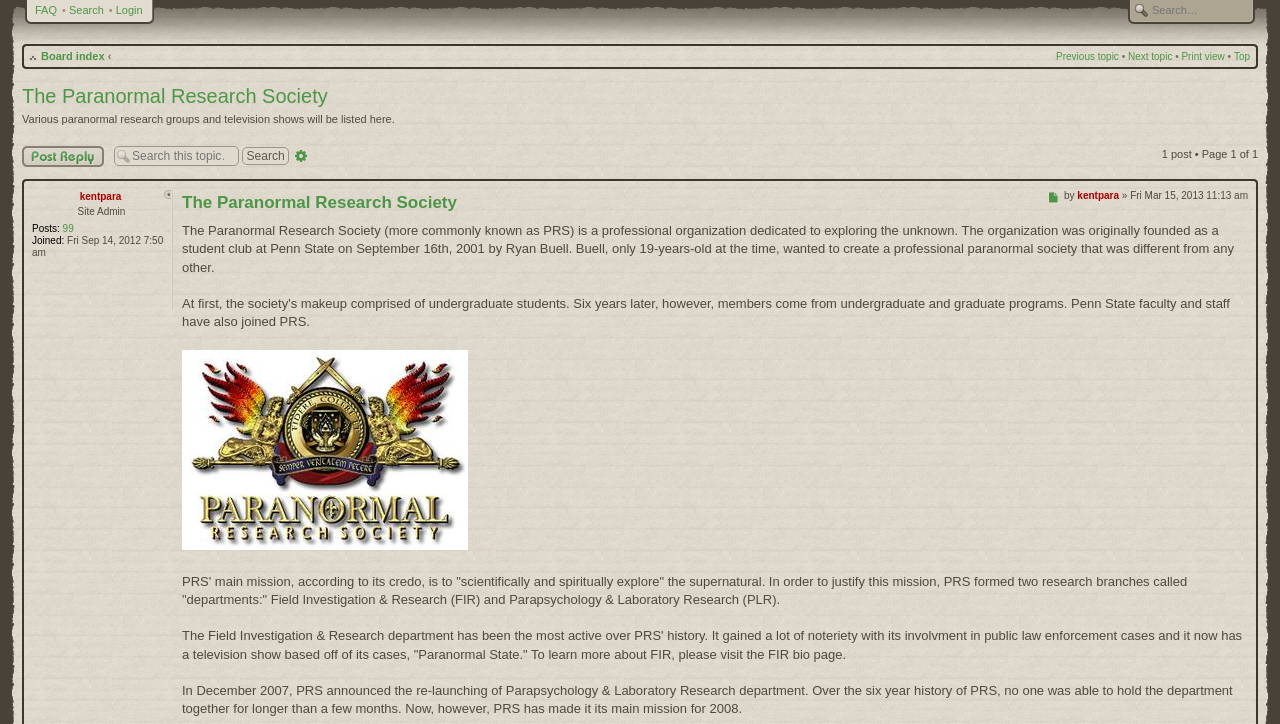Determine the bounding box coordinates of the target area to click to execute the following instruction: "Click on the CUP FEES tab."

None